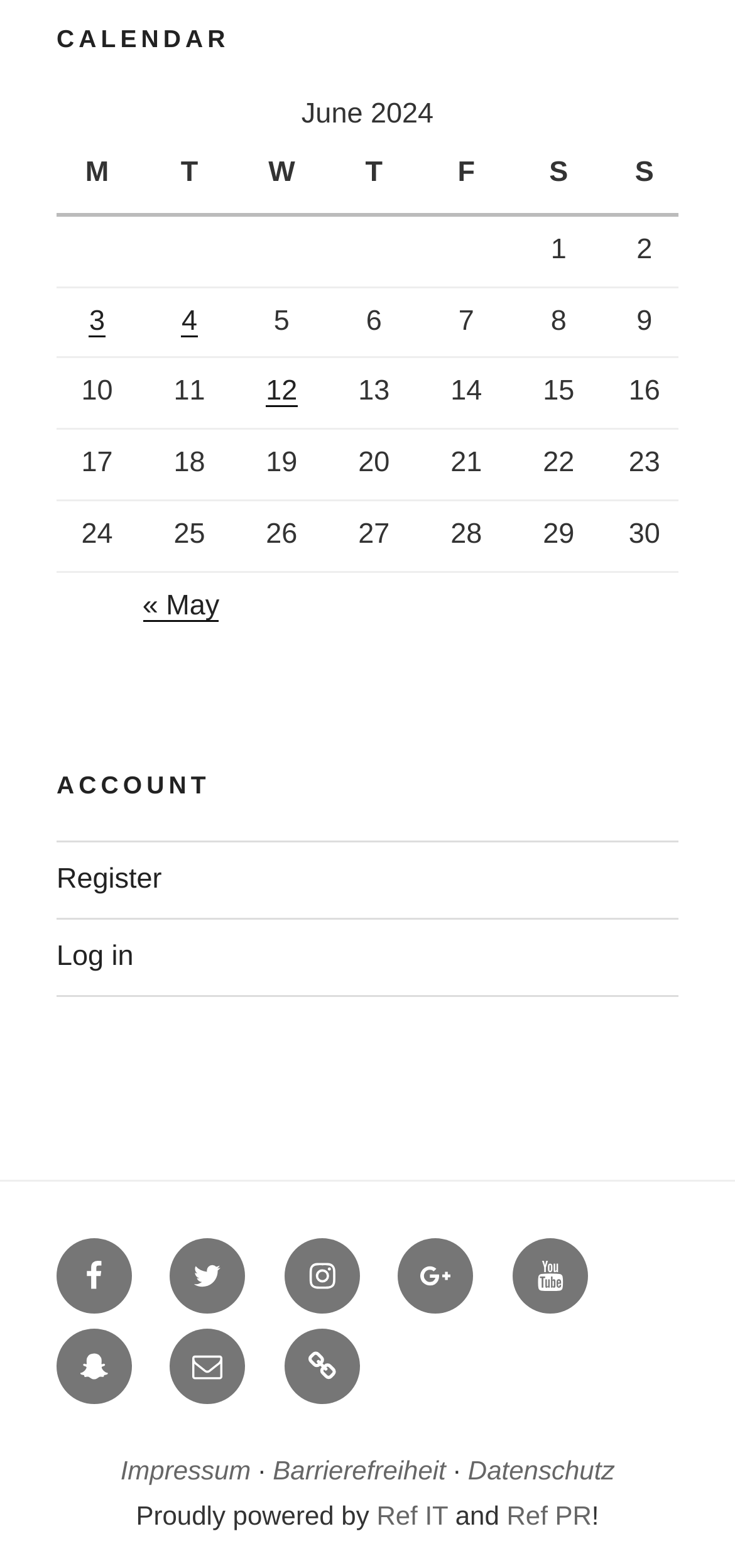Please identify the bounding box coordinates of the element I need to click to follow this instruction: "Register an account".

[0.077, 0.55, 0.22, 0.57]